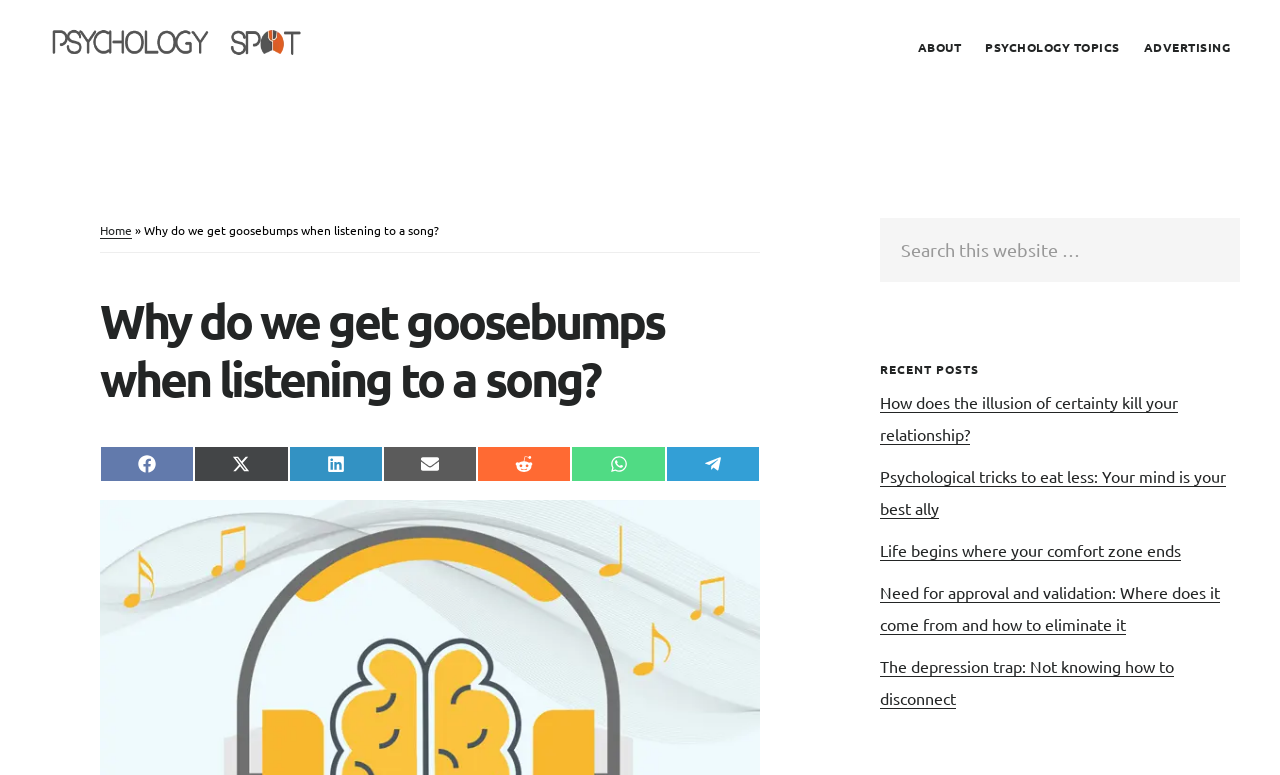Produce an elaborate caption capturing the essence of the webpage.

This webpage is about psychology, specifically discussing the phenomenon of getting goosebumps when listening to music. The page has a prominent header with the title "Why do we get goosebumps when listening to a song?" at the top center. Below the header, there are social media sharing links, including Facebook, Twitter, LinkedIn, and more, aligned horizontally.

On the top left, there are three "Skip to" links, allowing users to navigate to the main content, primary sidebar, or footer. Next to these links, there is a "PSYCHOLOGY SPOT" link. On the top right, there is a navigation menu with links to "ABOUT", "PSYCHOLOGY TOPICS", and "ADVERTISING".

The main content area has a large heading with the same title as the page, "Why do we get goosebumps when listening to a song?". Below this heading, there is a section with five recent posts, each with a link to a different psychology-related article. The article titles include "How does the illusion of certainty kill your relationship?", "Psychological tricks to eat less: Your mind is your best ally", and more.

On the right side of the page, there is a primary sidebar with a search box and a "Search" button at the top. Below the search box, there are more links to recent posts, similar to the ones in the main content area.